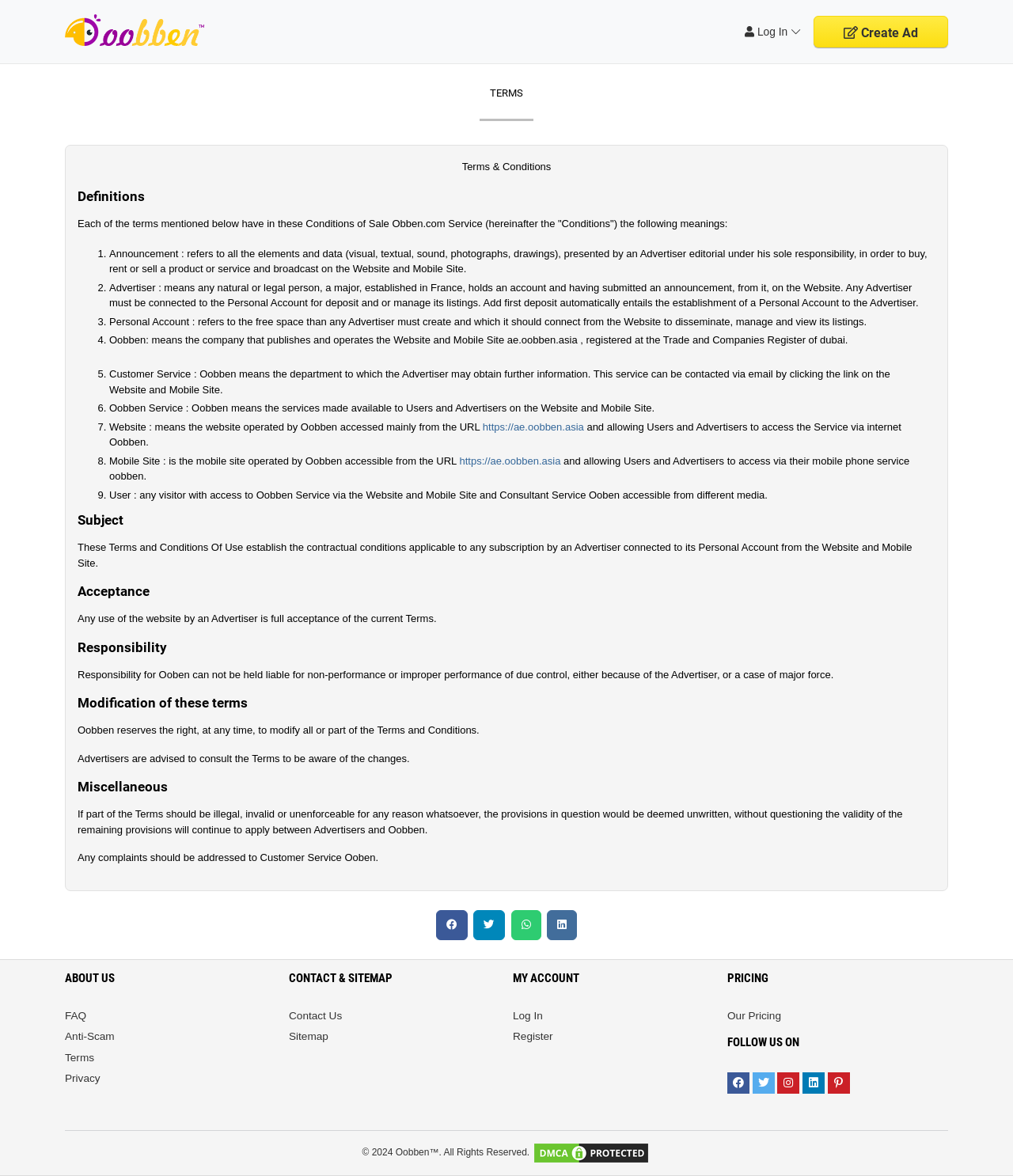How can an Advertiser access the Service?
Make sure to answer the question with a detailed and comprehensive explanation.

This answer can be found in the 'Definitions' section of the webpage, where it is stated that 'Website : means the website operated by Oobben accessed mainly from the URL https://ae.oobben.asia and allowing Users and Advertisers to access the Service via internet Oobben.' and 'Mobile Site : is the mobile site operated by Oobben accessible from the URL https://ae.oobben.asia and allowing Users and Advertisers to access via their mobile phone service oobben.'